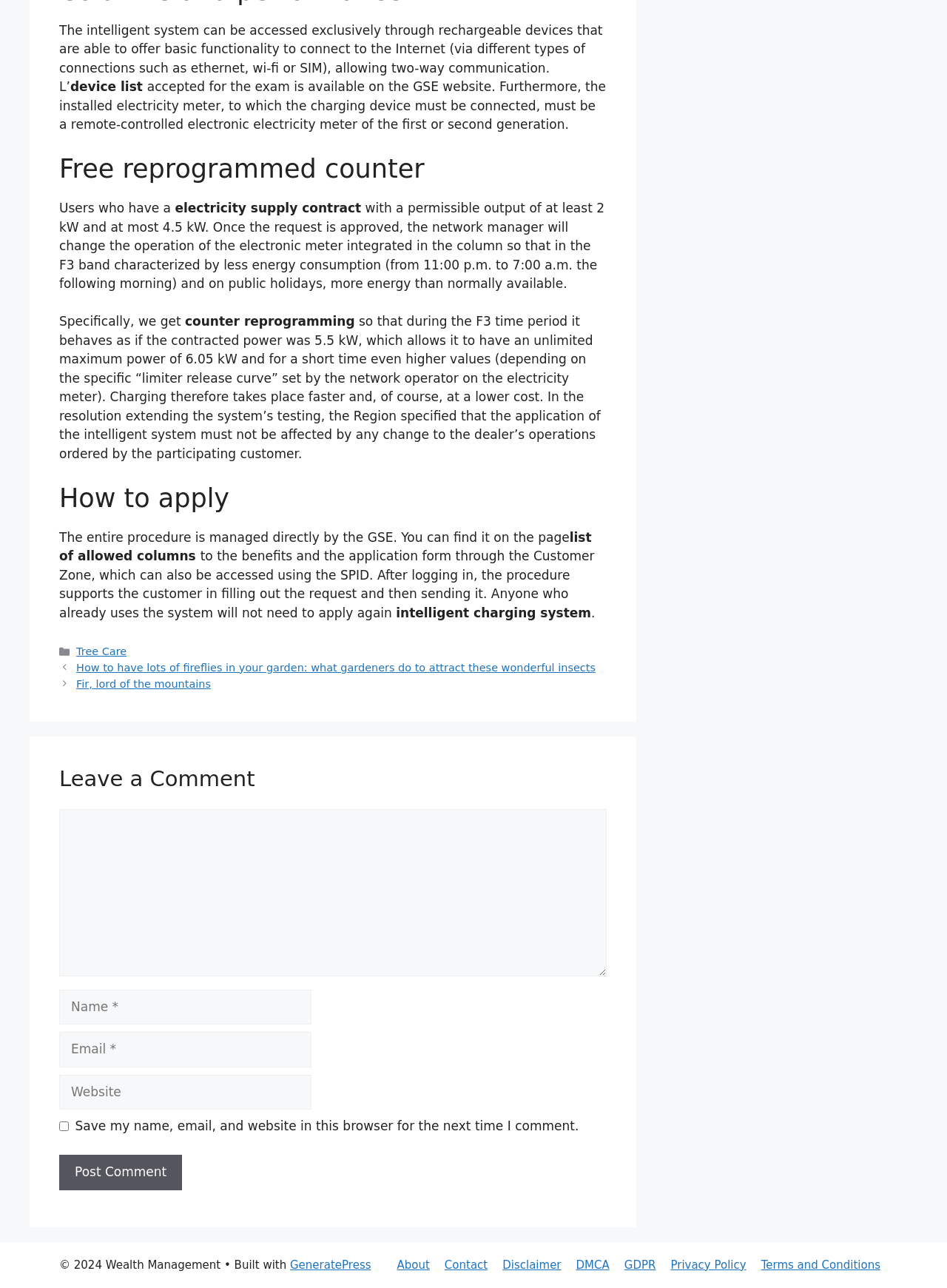Could you find the bounding box coordinates of the clickable area to complete this instruction: "Enter your name in the 'Name' field"?

[0.062, 0.768, 0.329, 0.795]